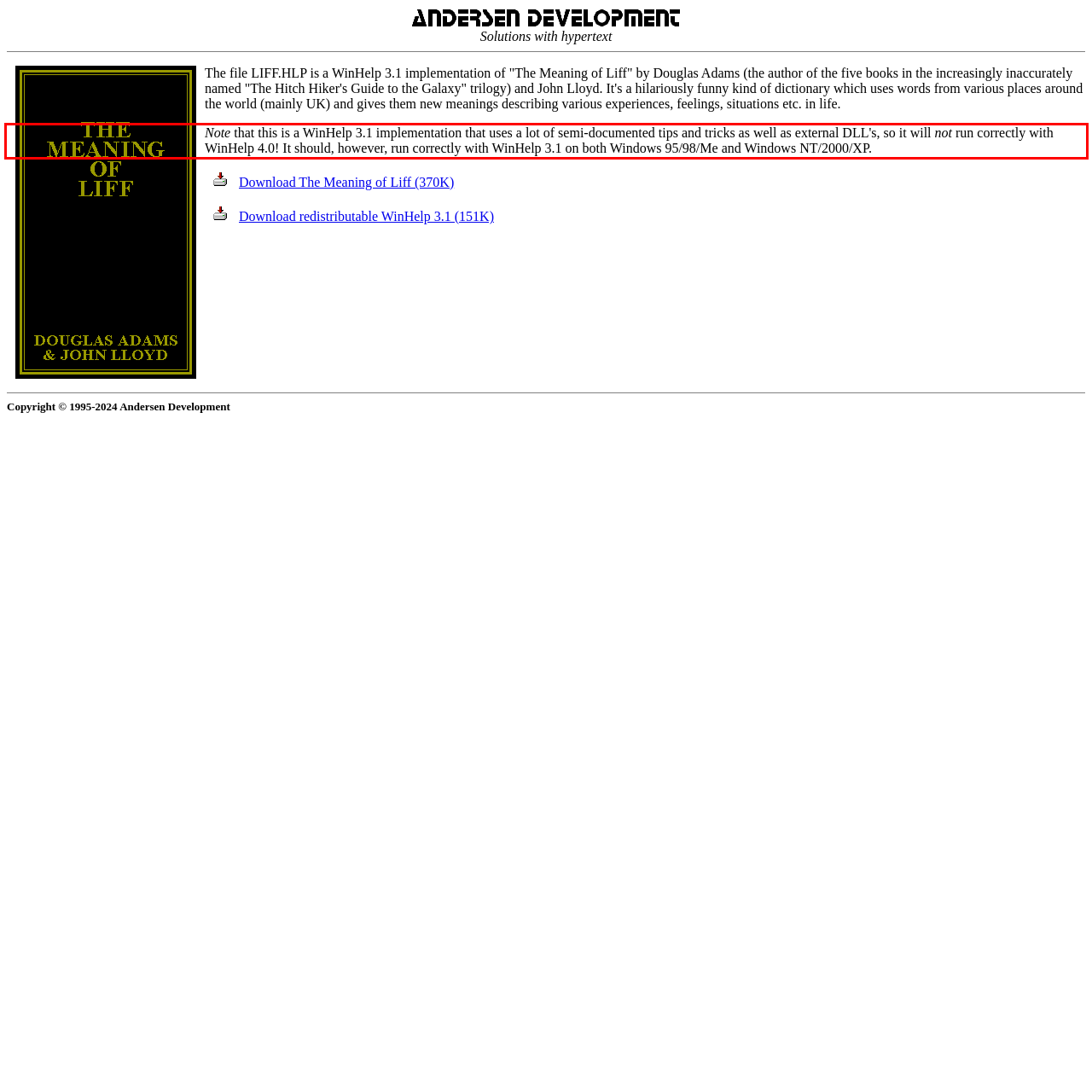Please examine the screenshot of the webpage and read the text present within the red rectangle bounding box.

Note that this is a WinHelp 3.1 implementation that uses a lot of semi-documented tips and tricks as well as external DLL's, so it will not run correctly with WinHelp 4.0! It should, however, run correctly with WinHelp 3.1 on both Windows 95/98/Me and Windows NT/2000/XP.